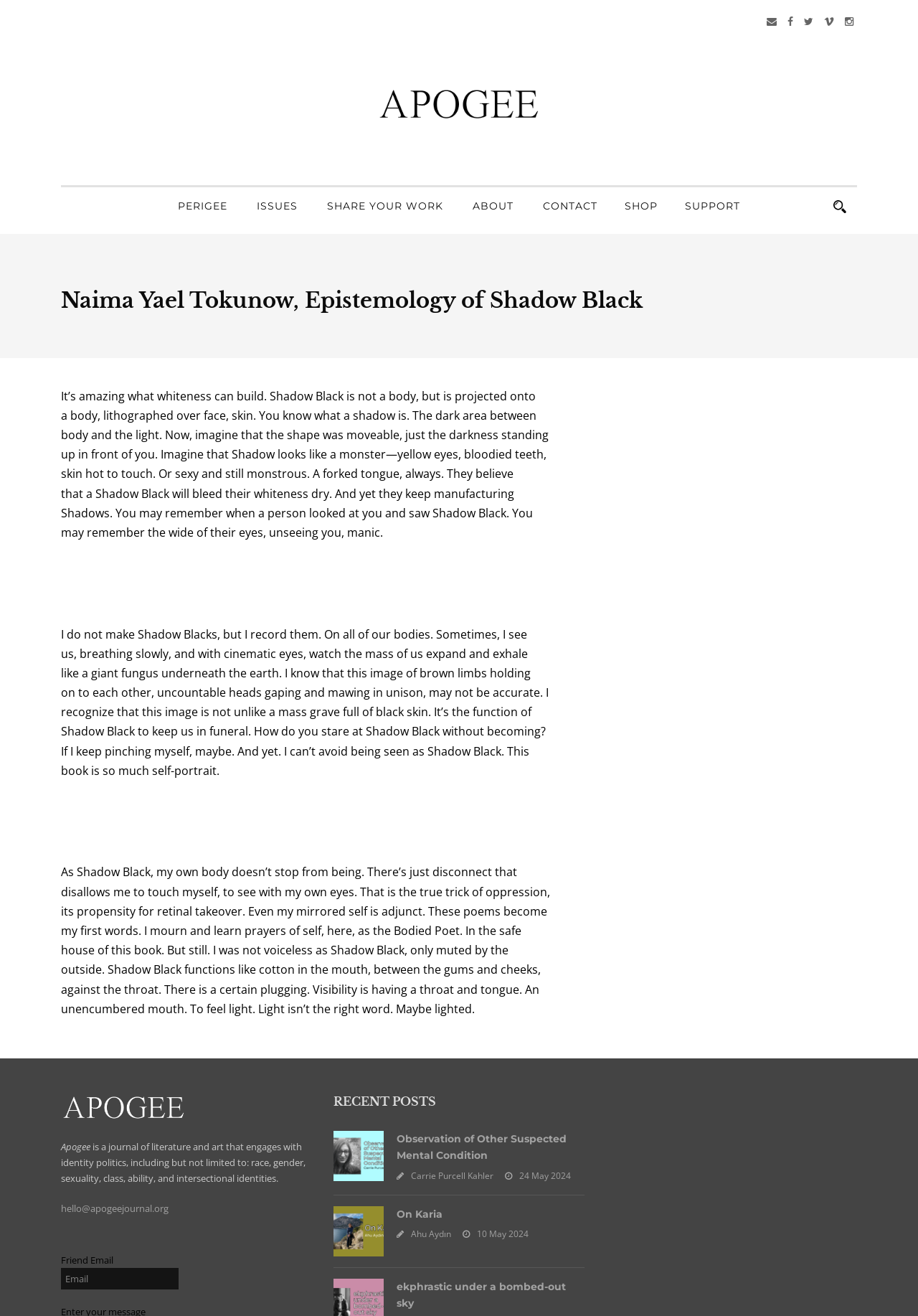Give a short answer to this question using one word or a phrase:
What is the author's name?

Naima Yael Tokunow